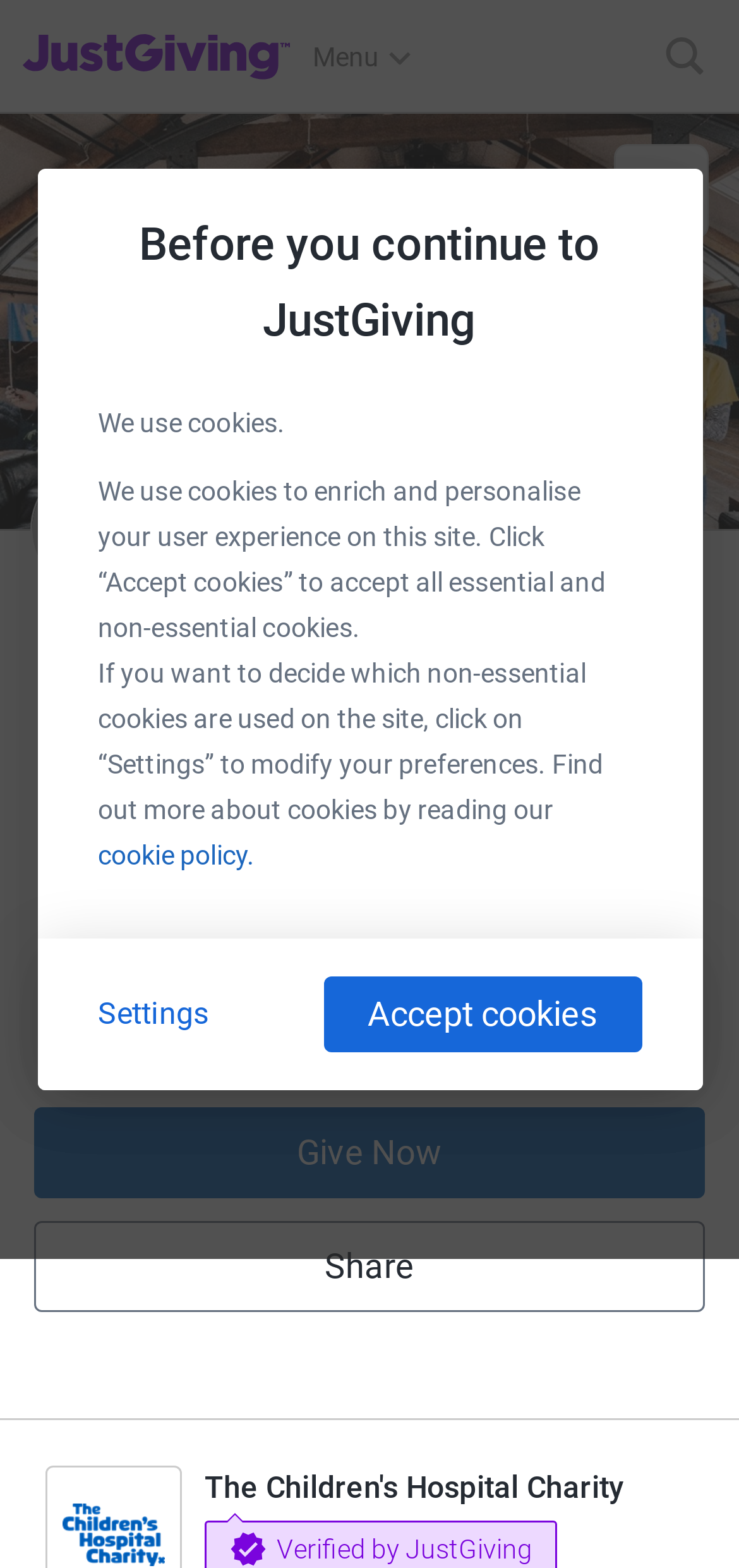Please answer the following question using a single word or phrase: How many supporters are there?

2